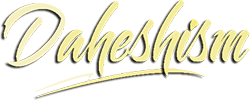Offer a detailed narrative of the image's content.

The image showcases the elegant logo of "Daheshism," rendered in a graceful script. The letters are styled in a light yellow hue, suggesting warmth and positivity. The flowing design, featuring a slight italic slant, conveys a sense of movement and vitality, reflecting the philosophical and spiritual essence of Daheshism. This logo is prominently displayed in the context of the publication "Dahesh Voice," indicating its importance in representing the ideals and teachings associated with this movement. The overall composition resonates with themes of enlightenment and artistic expression, pivotal to Daheshism's mission.